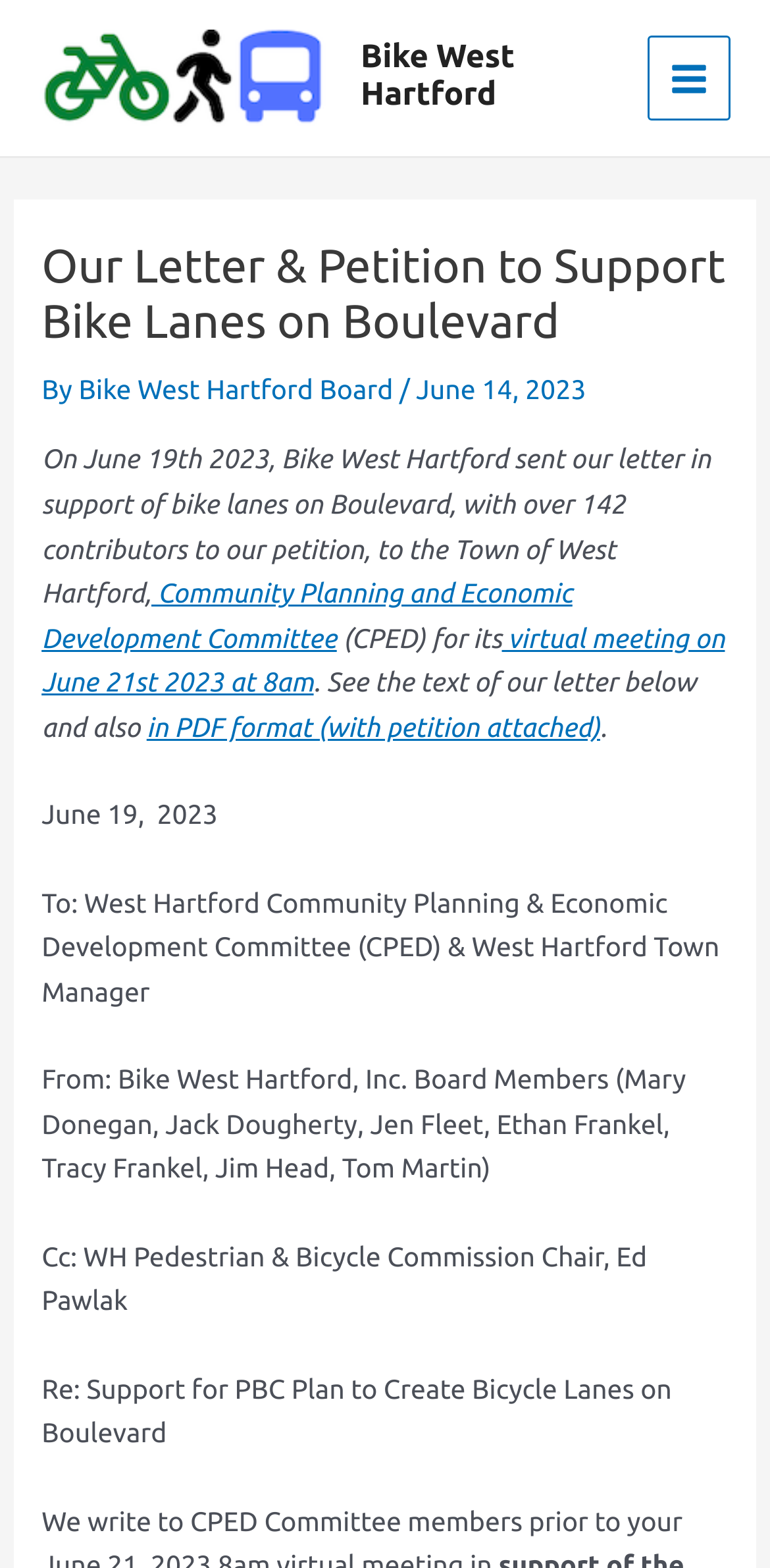Answer briefly with one word or phrase:
What is the format of the attached petition?

PDF